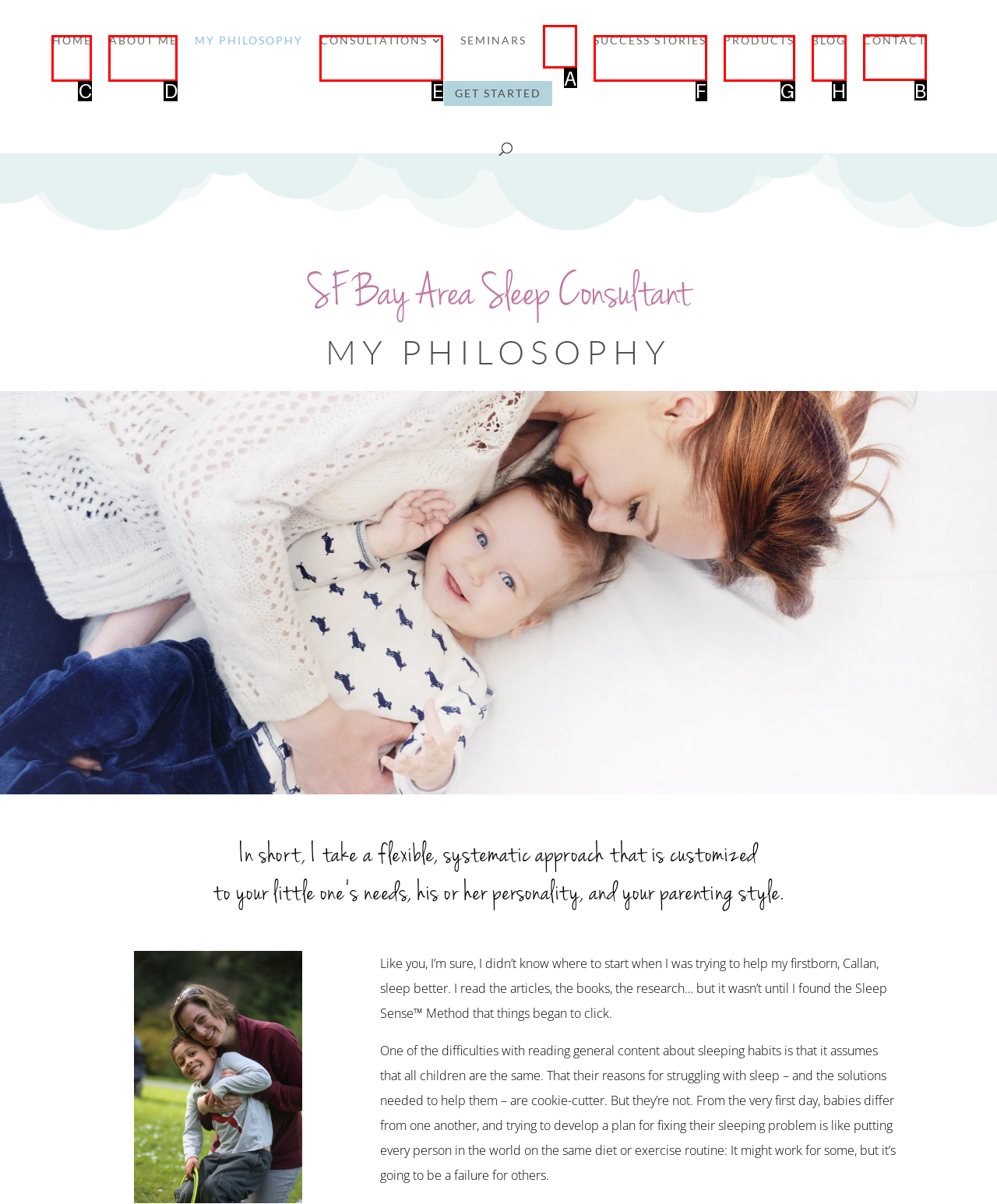Choose the HTML element that needs to be clicked for the given task: contact Adele Thompson Sleep Consulting Respond by giving the letter of the chosen option.

B